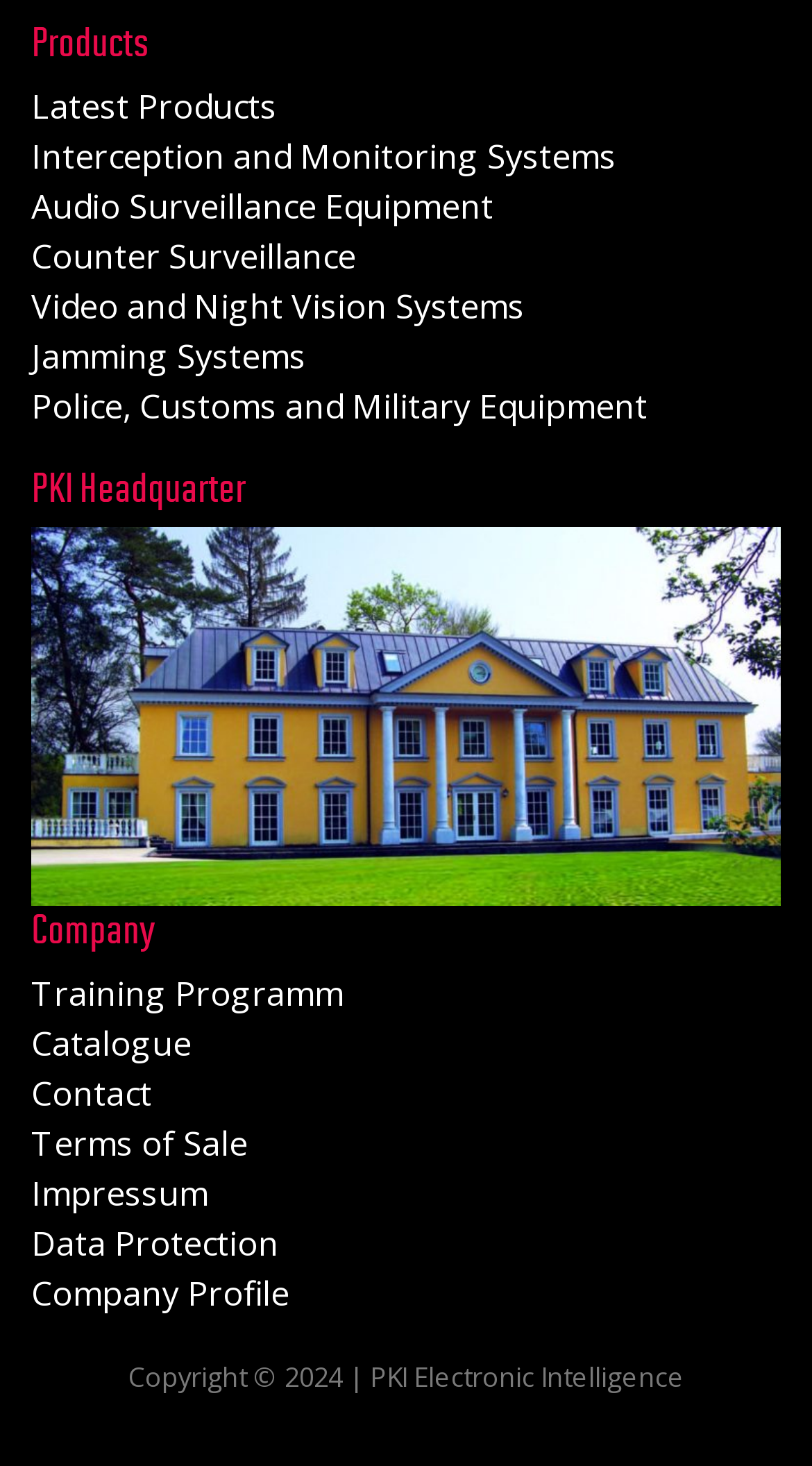Based on the provided description, "Latest Products", find the bounding box of the corresponding UI element in the screenshot.

[0.038, 0.057, 0.341, 0.088]